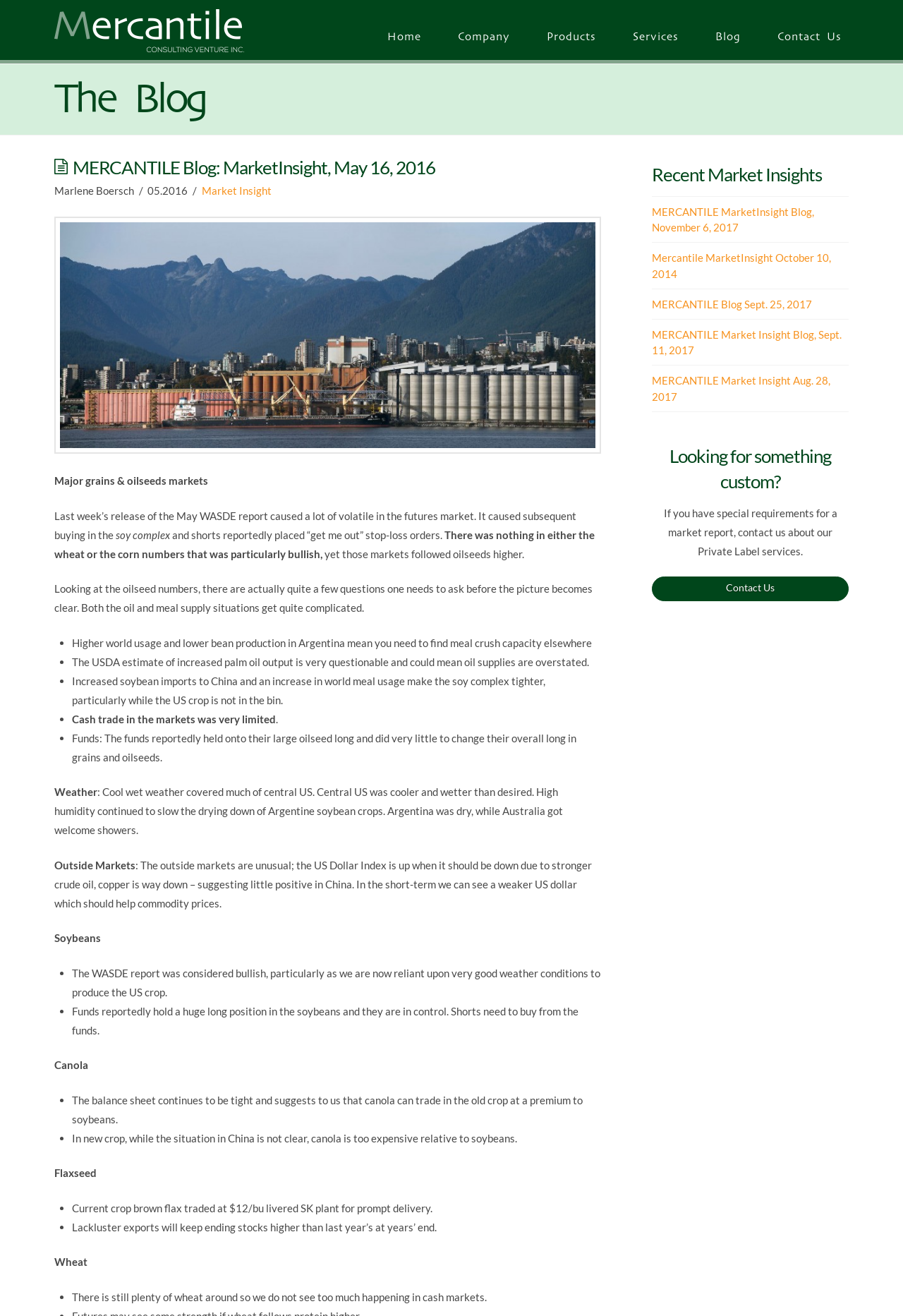Identify the bounding box coordinates of the region that needs to be clicked to carry out this instruction: "Read the blog post titled 'The Blog'". Provide these coordinates as four float numbers ranging from 0 to 1, i.e., [left, top, right, bottom].

[0.06, 0.06, 0.853, 0.092]